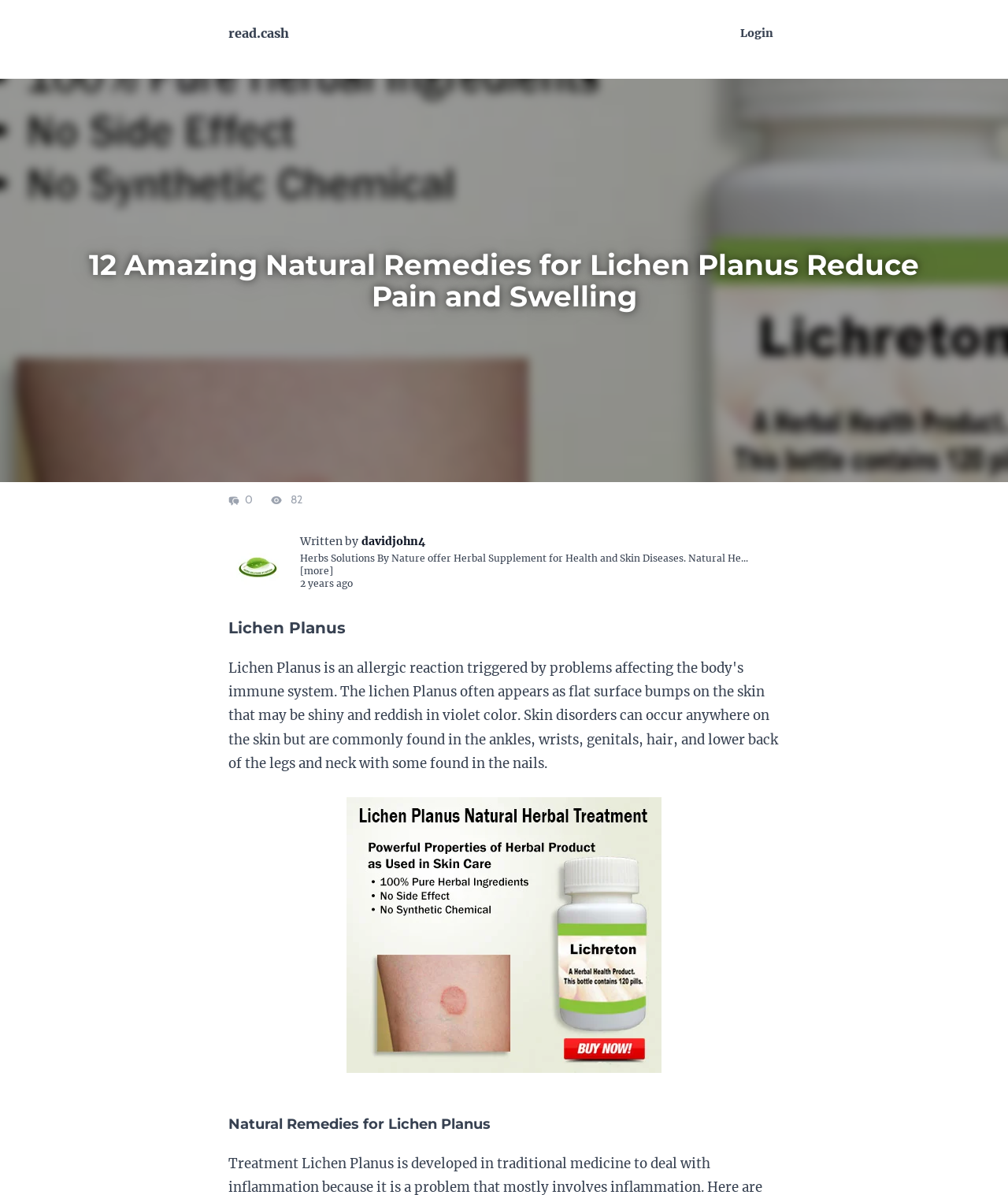For the element described, predict the bounding box coordinates as (top-left x, top-left y, bottom-right x, bottom-right y). All values should be between 0 and 1. Element description: read.cash

[0.227, 0.021, 0.287, 0.034]